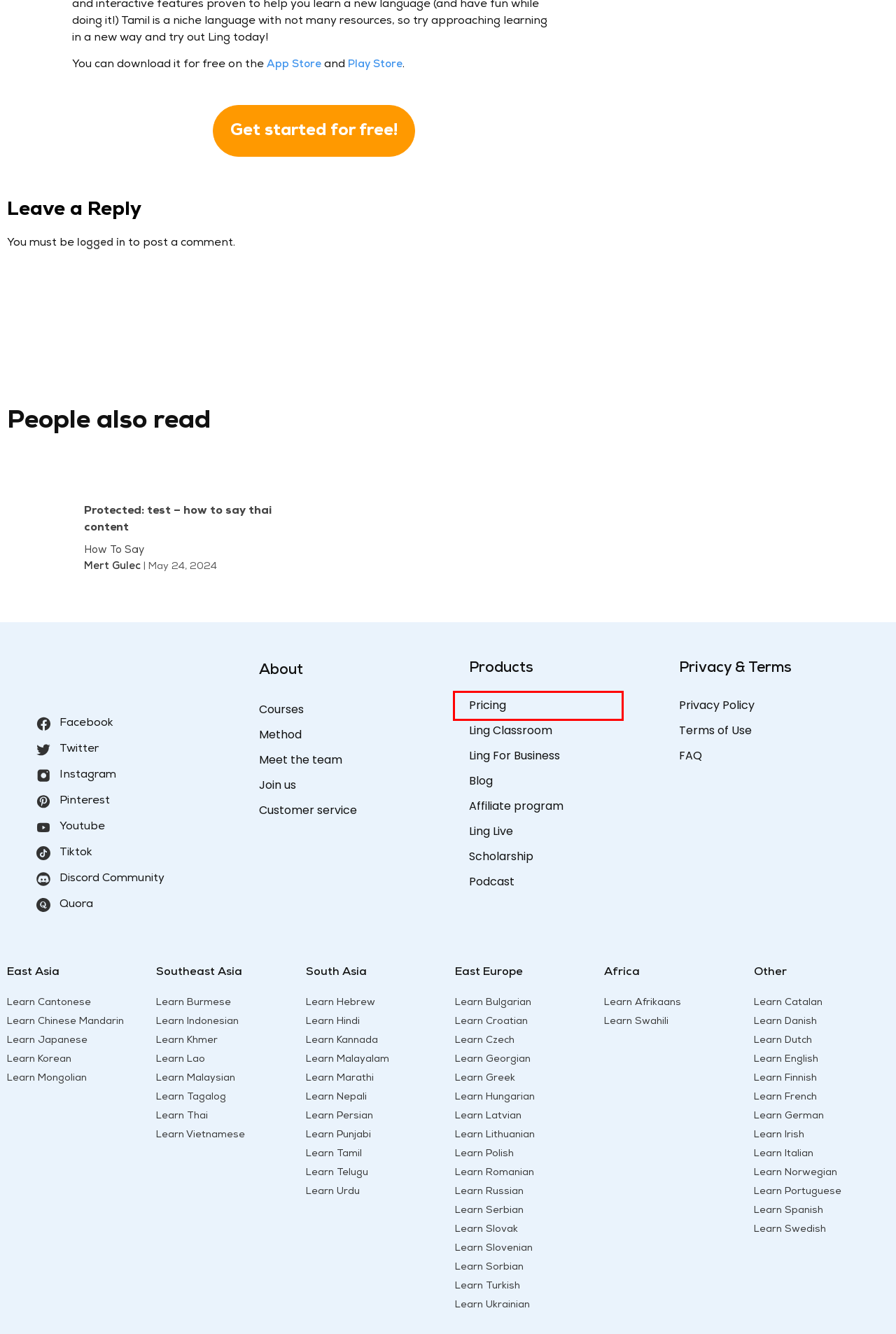Examine the screenshot of a webpage with a red bounding box around a UI element. Select the most accurate webpage description that corresponds to the new page after clicking the highlighted element. Here are the choices:
A. Ling - The best way to learn Czech
B. Ling - Pricing
C. Ling - The best way to lear Slovak
D. Ling - The best way to learn Norwegian
E. Ling - The best way to learn Afrikaans
F. Ling - The best way to learn Portuguese
G. Mert Gulec - ling-app.com
H. ‎Ling - Language Lessons on the App Store

B